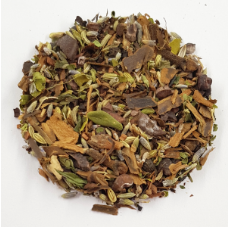What type of tones are present in the blend?
From the image, provide a succinct answer in one word or a short phrase.

Earthy tones